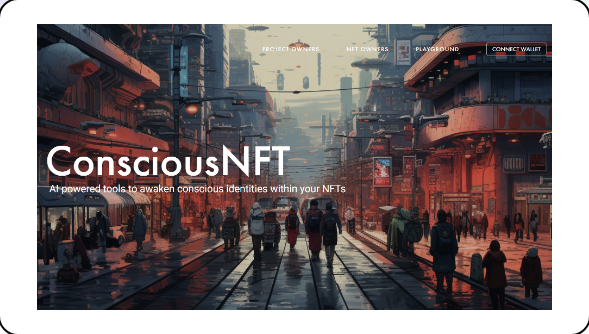Based on the image, please elaborate on the answer to the following question:
Are people interacting with each other in the image?

The composition includes a diverse group of people walking through the busy streets, symbolizing community engagement and interaction, which implies that people are interacting with each other in the image.